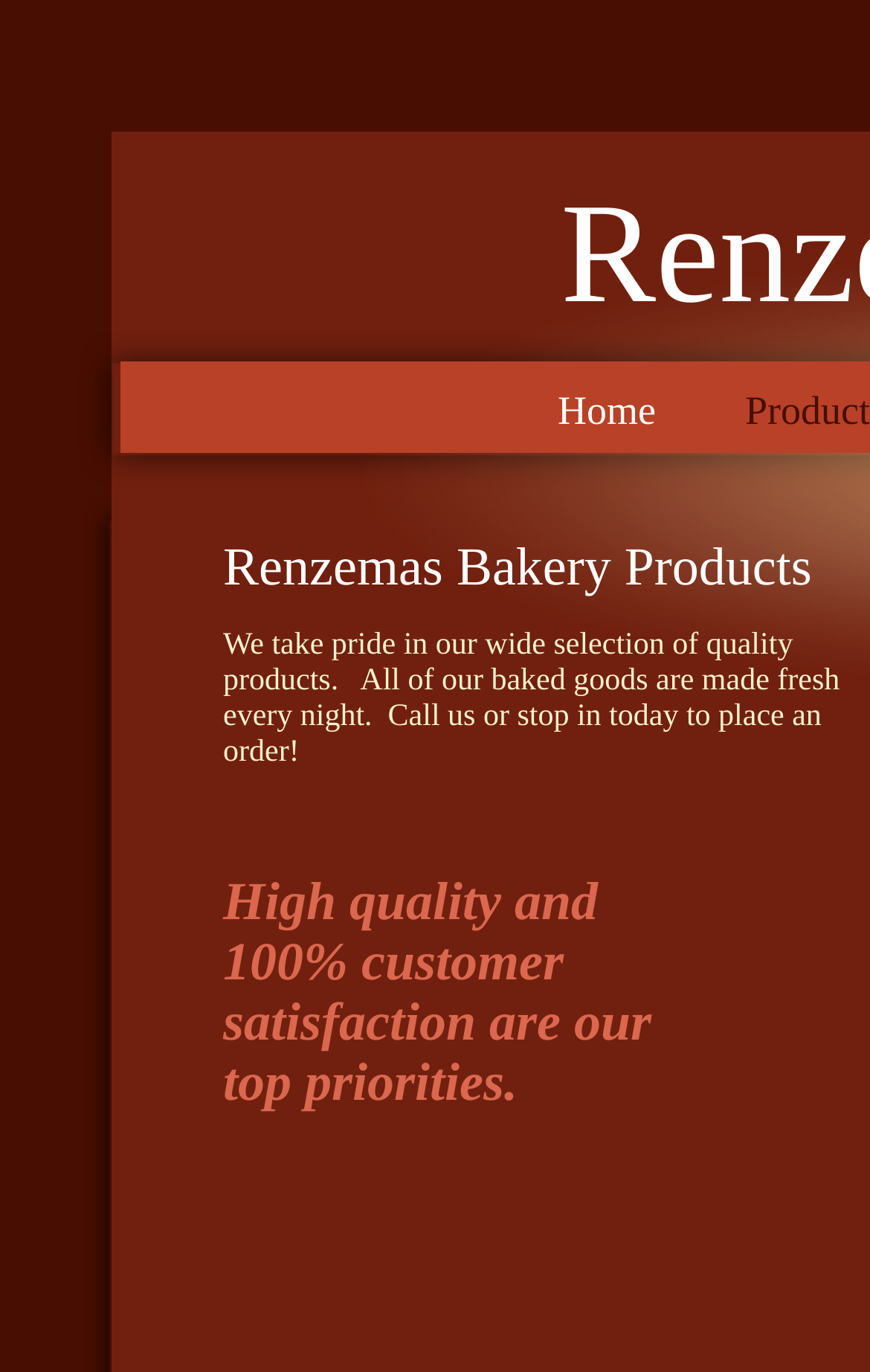What is the top priority of the bakery?
Offer a detailed and exhaustive answer to the question.

I inferred this answer by reading the StaticText element 'High quality and 100% customer satisfaction are our top priorities.' which lists customer satisfaction as one of the top priorities.